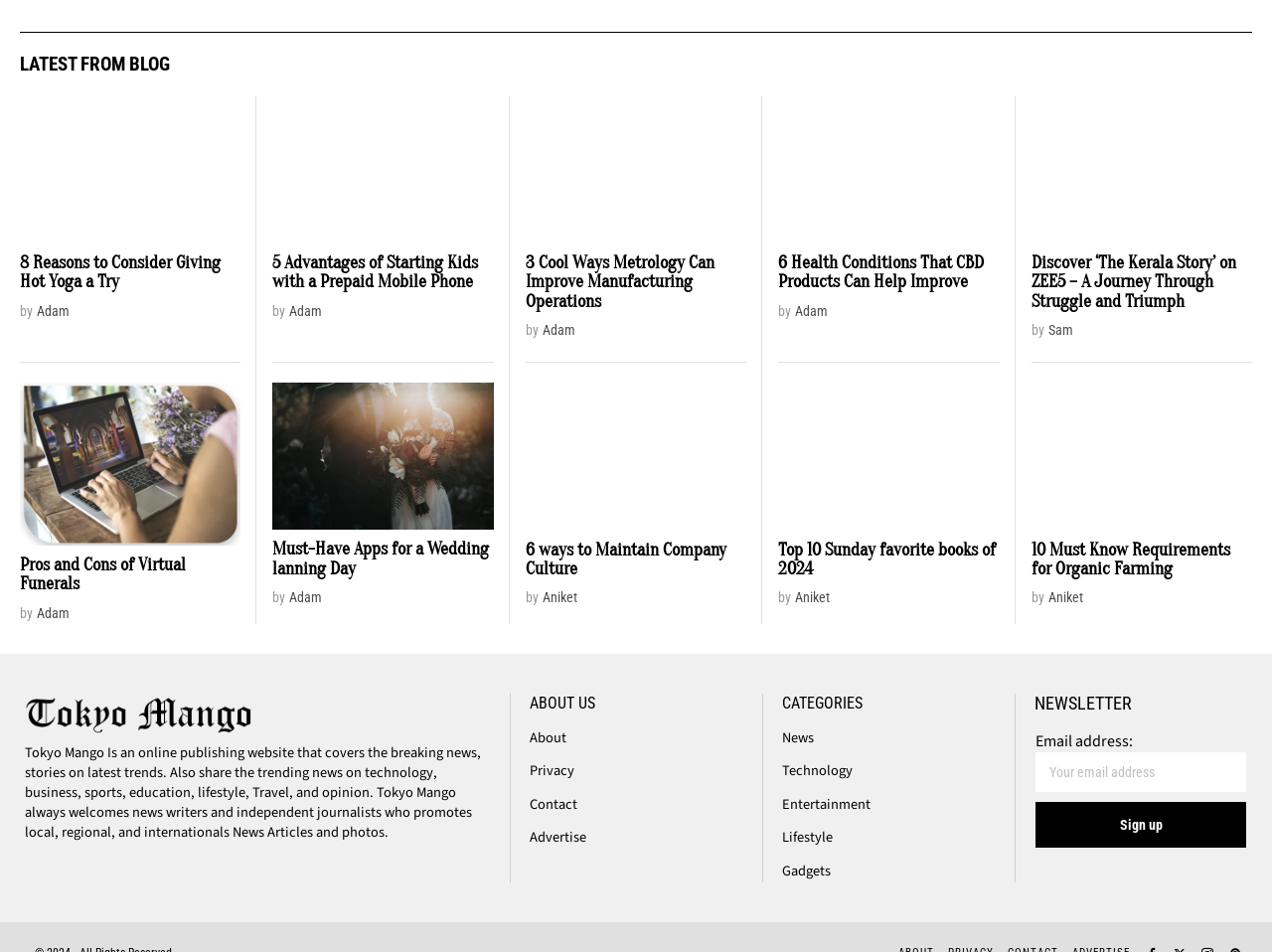Please specify the bounding box coordinates of the area that should be clicked to accomplish the following instruction: "Visit Marilyn Rosa Consulting Solutions". The coordinates should consist of four float numbers between 0 and 1, i.e., [left, top, right, bottom].

None